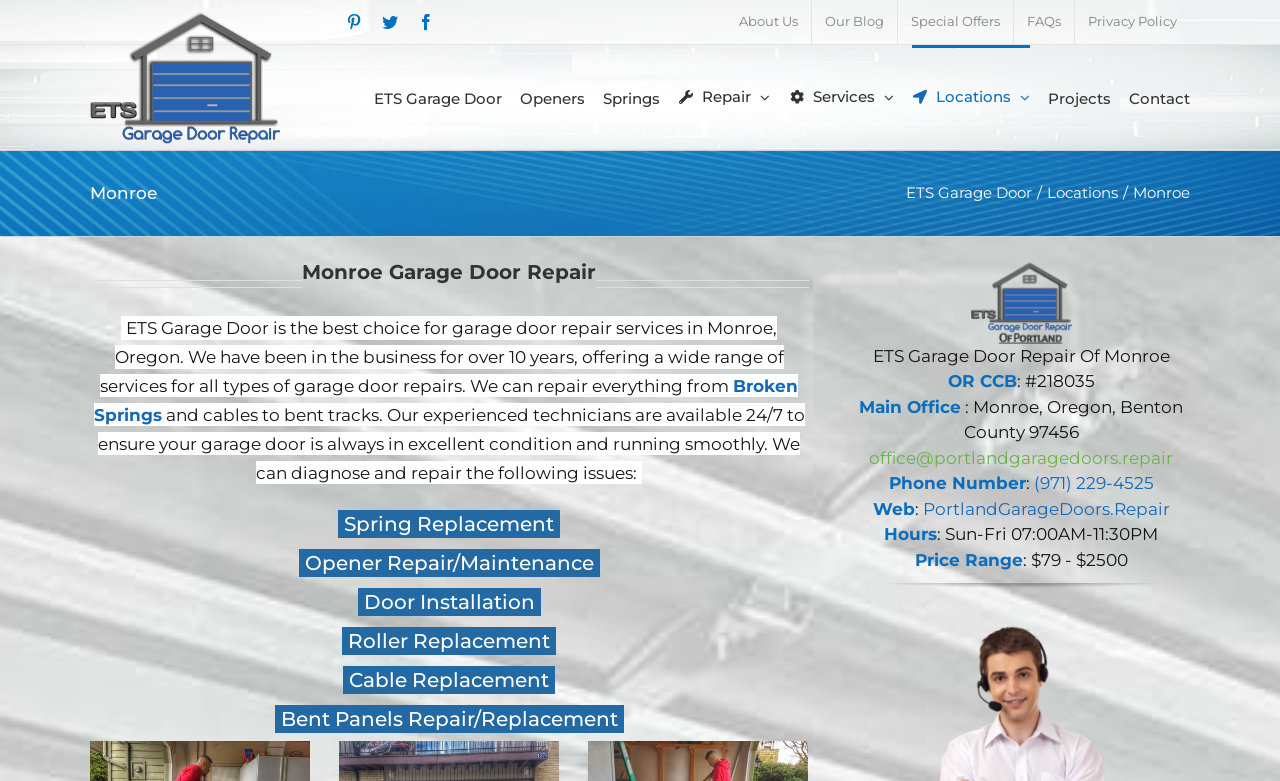What is the address of the company?
Please respond to the question thoroughly and include all relevant details.

The address of the company is obtained from the 'Main Office' section, which mentions 'Monroe, Oregon'.